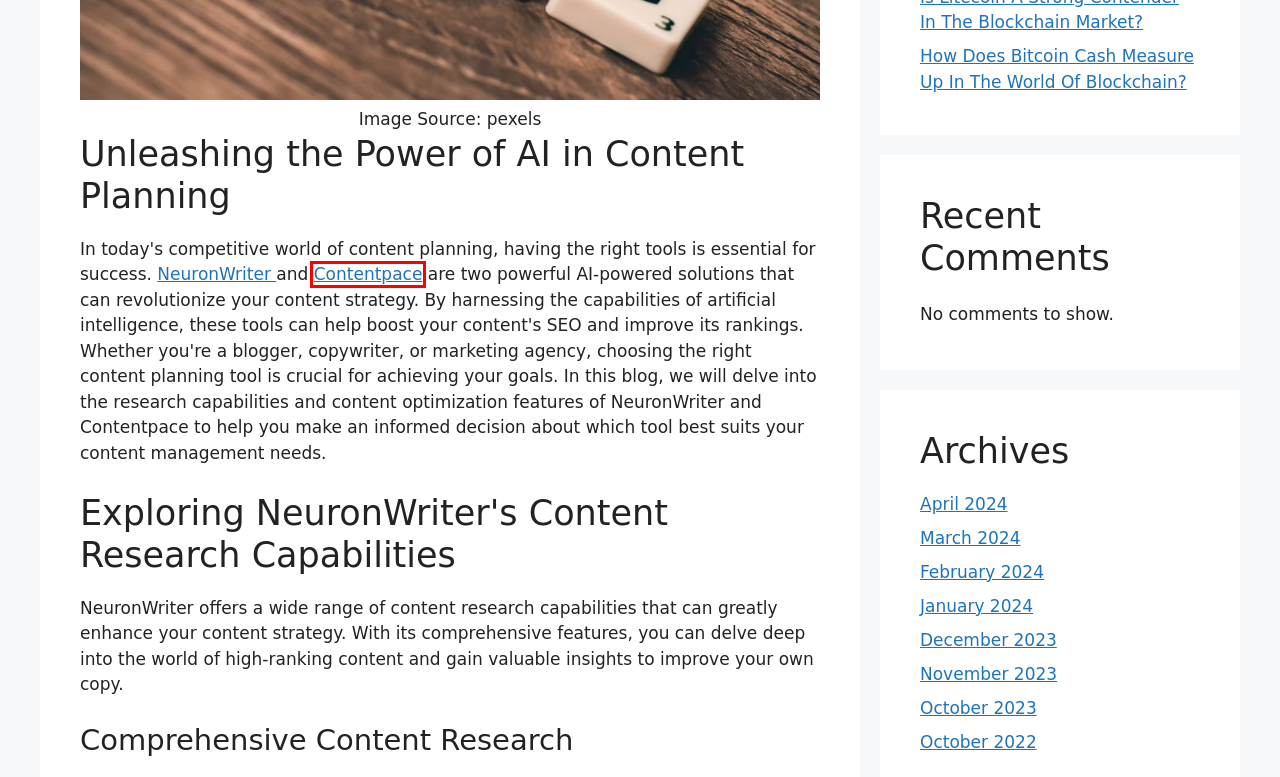You have a screenshot of a webpage with a red rectangle bounding box around an element. Identify the best matching webpage description for the new page that appears after clicking the element in the bounding box. The descriptions are:
A. Is Litecoin A Strong Contender In The Blockchain Market? | wprobot.com
B. How Does Bitcoin Cash Measure Up In The World Of Blockchain? | wprobot.com
C. NeuronWriter - Write SEO-optimized content | AppSumo
D. Ecommerce | wprobot.com
E. What Sets Ripple Apart In The World Of Blockchain Technology? | wprobot.com
F. Contentpace - Automate SEO content optimization | AppSumo
G. WordPress Advanced | wprobot.com
H. Bot Verification

F